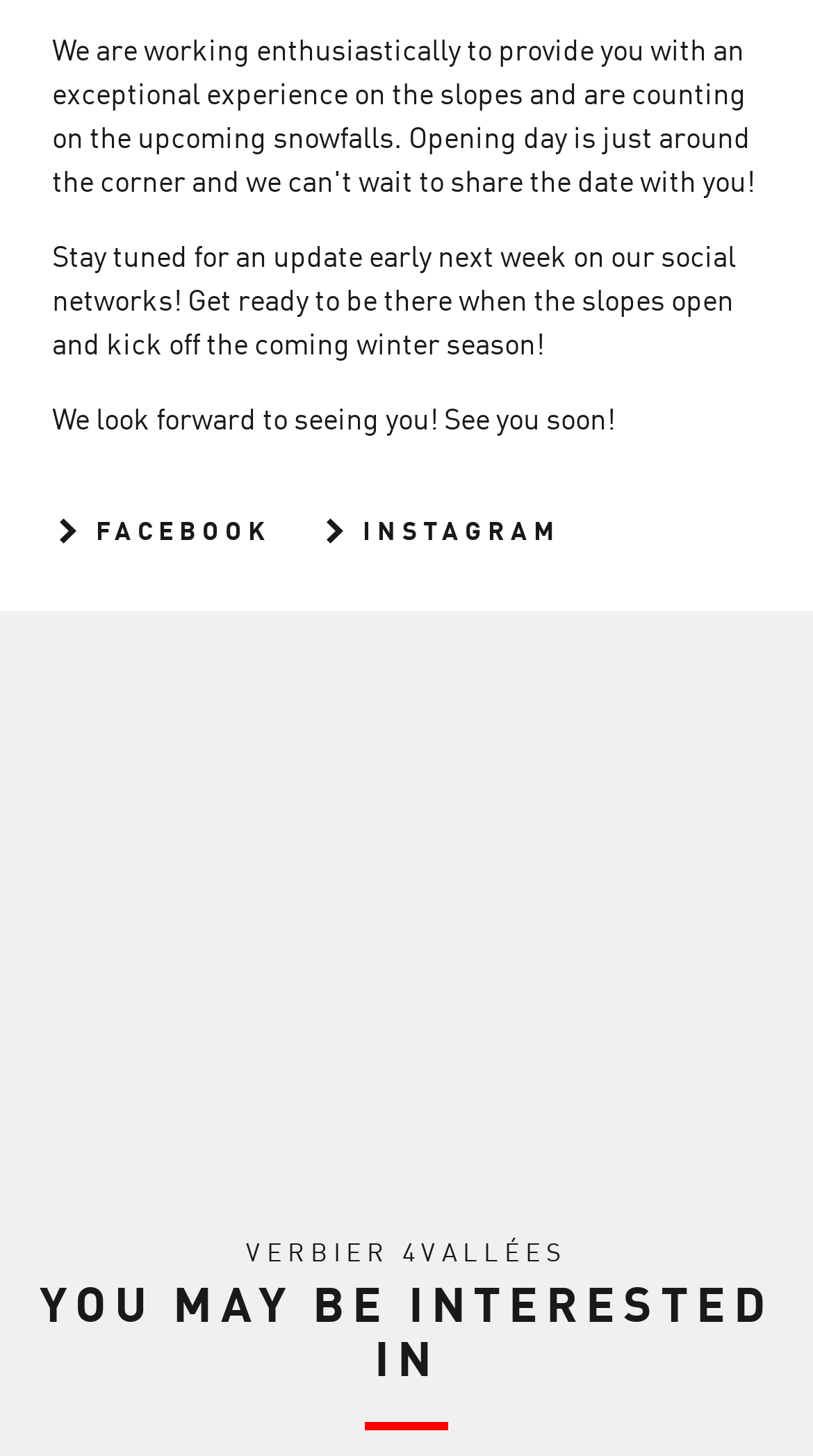Please determine the bounding box coordinates of the section I need to click to accomplish this instruction: "Click the link to read more about cookies".

[0.077, 0.709, 0.856, 0.769]